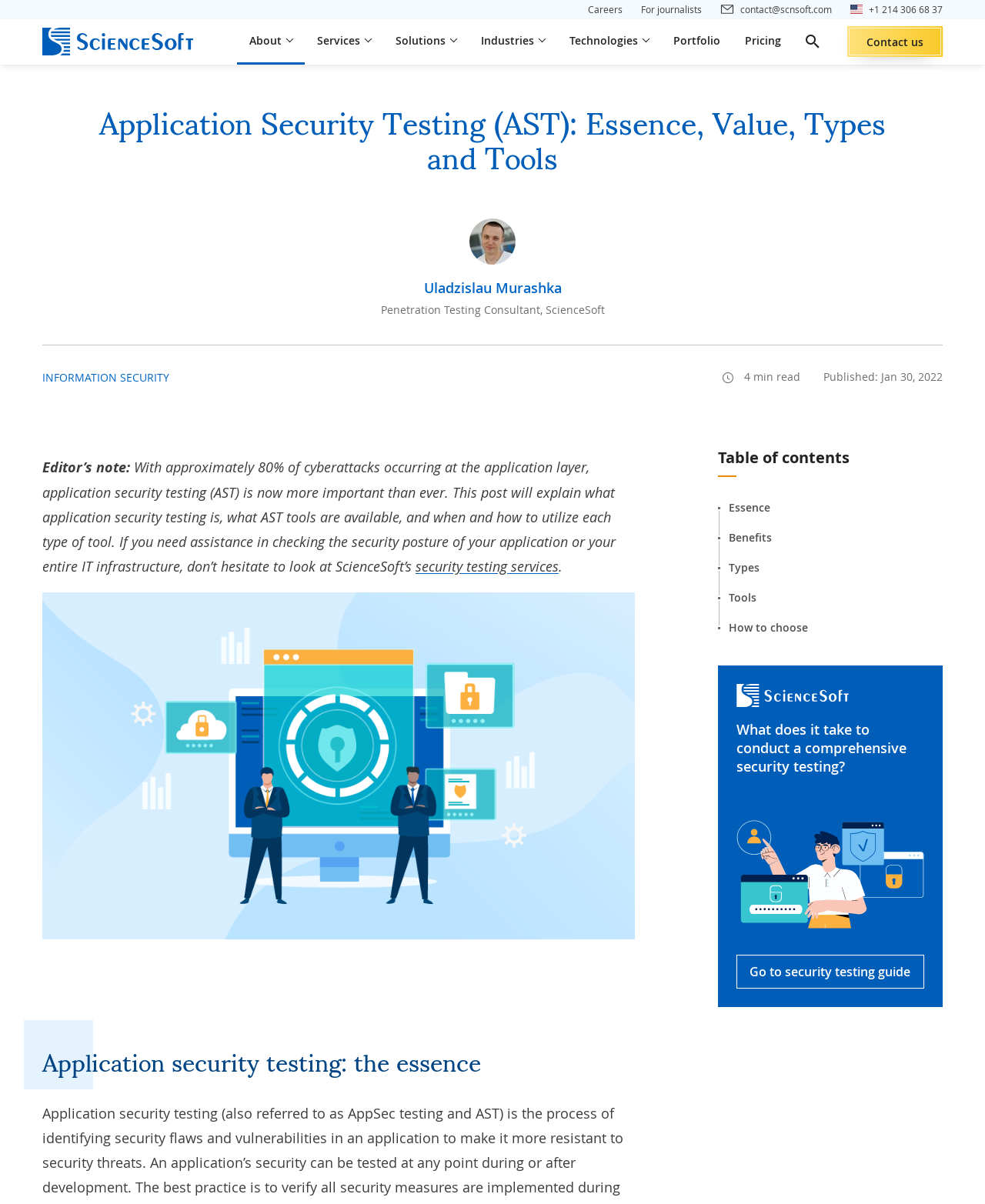Please extract the webpage's main title and generate its text content.

Application Security Testing (AST): Essence, Value, Types and Tools